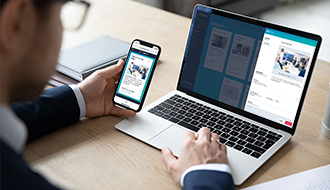Examine the image carefully and respond to the question with a detailed answer: 
What is the background setting?

The background setting appears to be a professional workspace, as evidenced by the minimalistic decor, the presence of a notebook and a silver tablet, which suggests a setting conducive to productivity and collaboration.